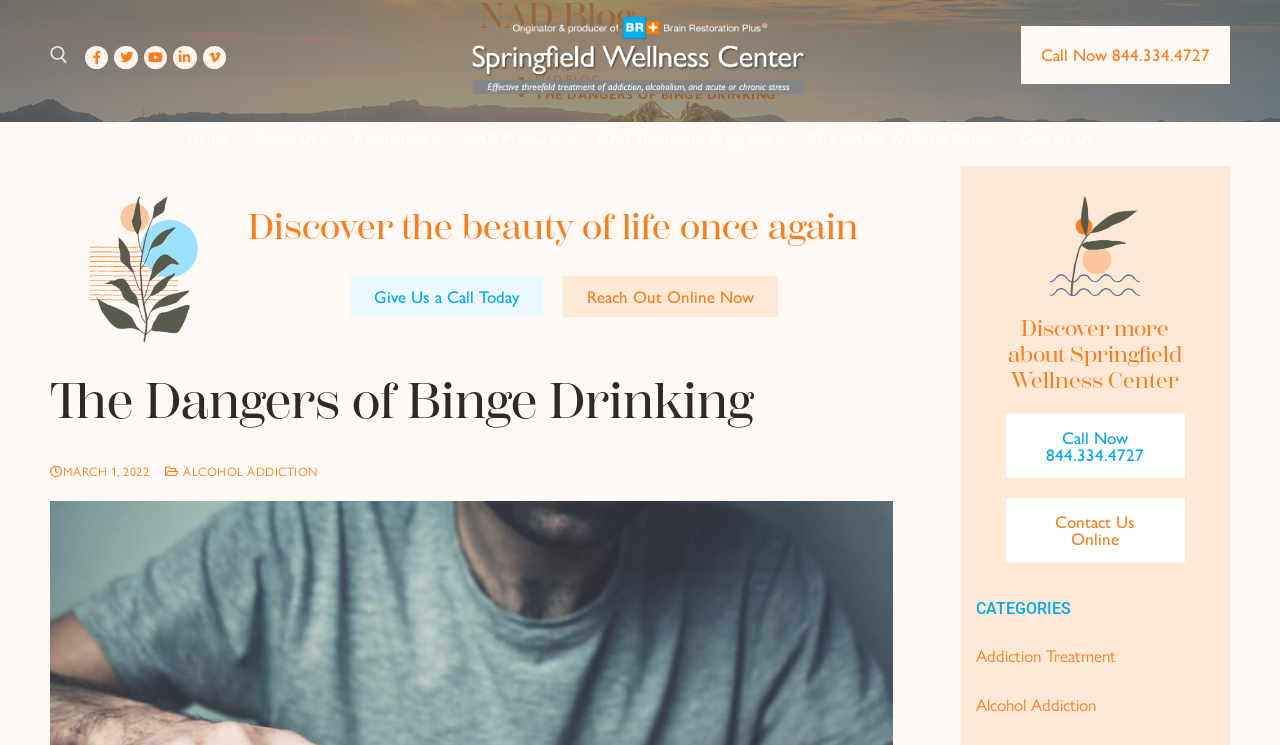Please determine the bounding box coordinates for the UI element described here. Use the format (top-left x, top-left y, bottom-right x, bottom-right y) with values bounded between 0 and 1: Valentine's Day on the cheap

None